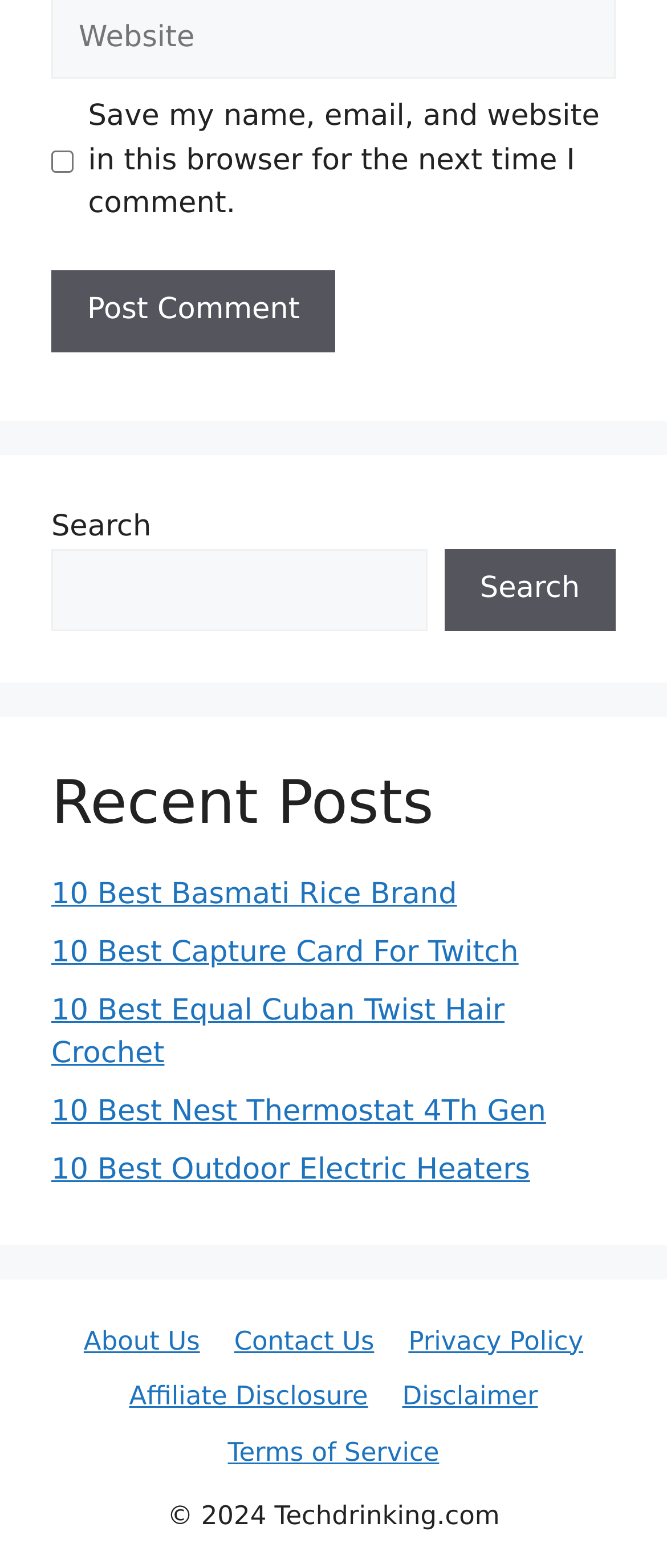Respond to the question below with a single word or phrase:
What is the purpose of the checkbox?

Save user data